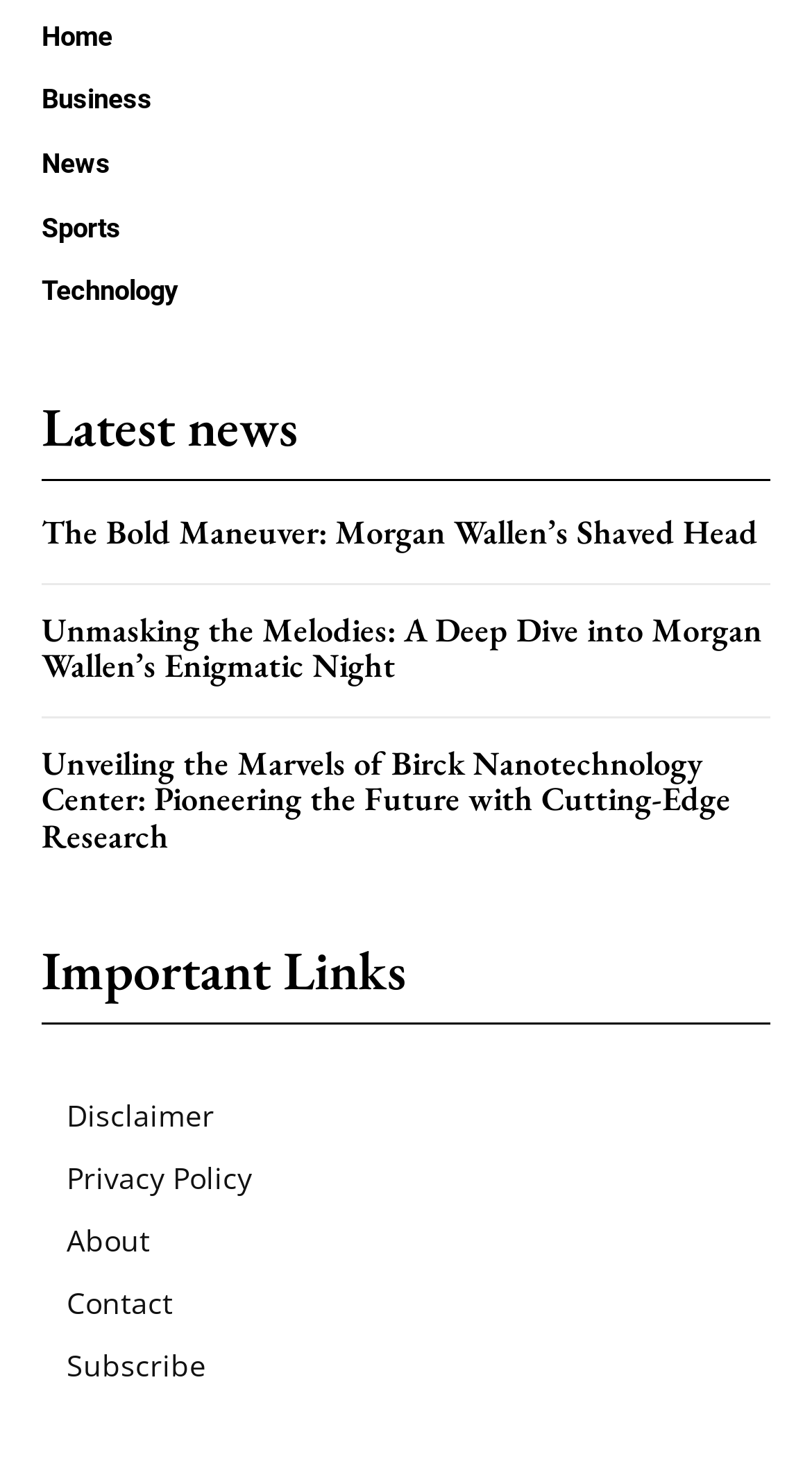Indicate the bounding box coordinates of the element that needs to be clicked to satisfy the following instruction: "read latest news". The coordinates should be four float numbers between 0 and 1, i.e., [left, top, right, bottom].

[0.051, 0.271, 0.367, 0.316]